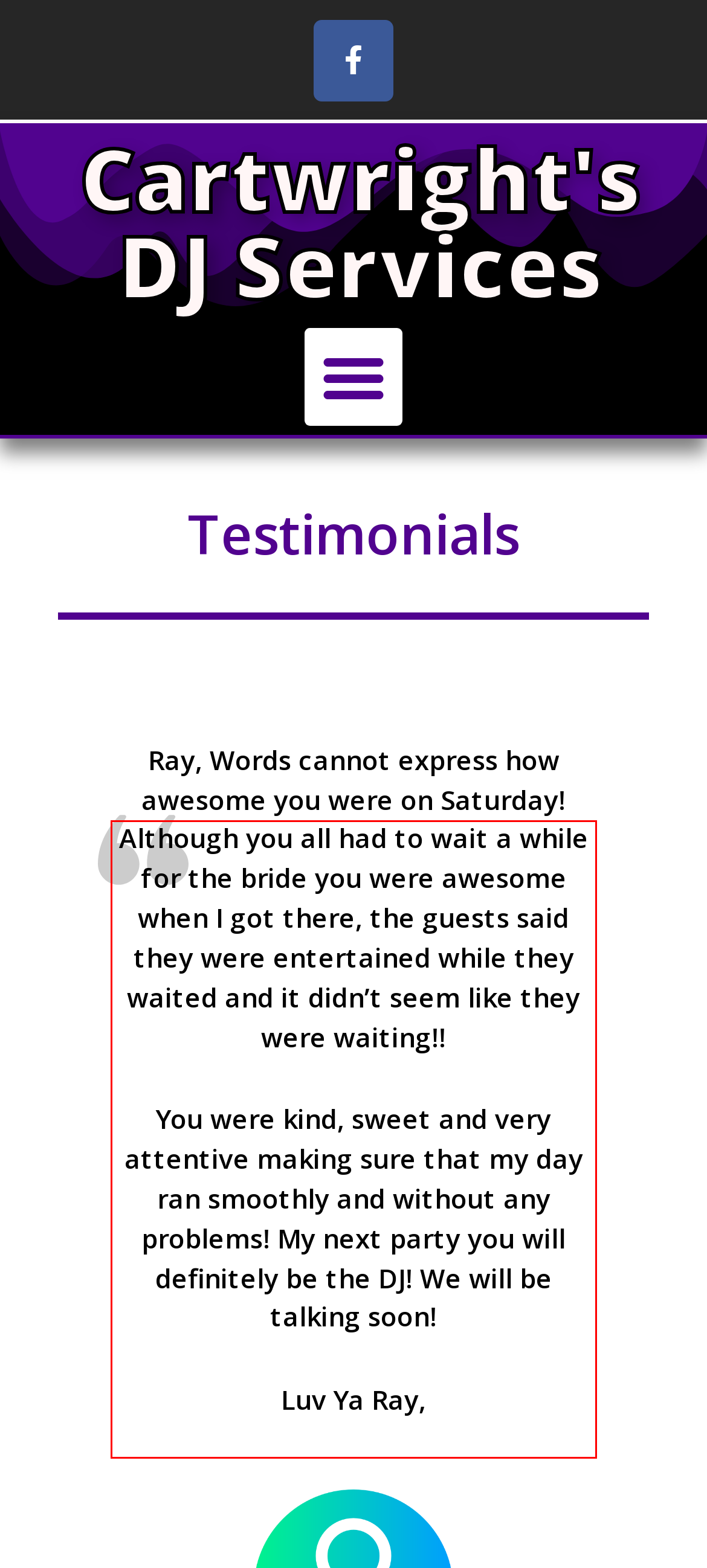From the given screenshot of a webpage, identify the red bounding box and extract the text content within it.

You definitely turned the party out!!!!! We thoroughly enjoyed your selections and your MCing was outstanding! We received so many compliments about you and your personal touches and interaction! I’d have to say that out of all the various vendors we dealt with, your professionalism, enthusiasm, confidence, and just down-right genuine kindness far surpassed all of them! By the way, you also make an excellent photographer. Great pics, thanks for sharing! I’m truly thankful for Sonia’s and Hector’s recommendation!